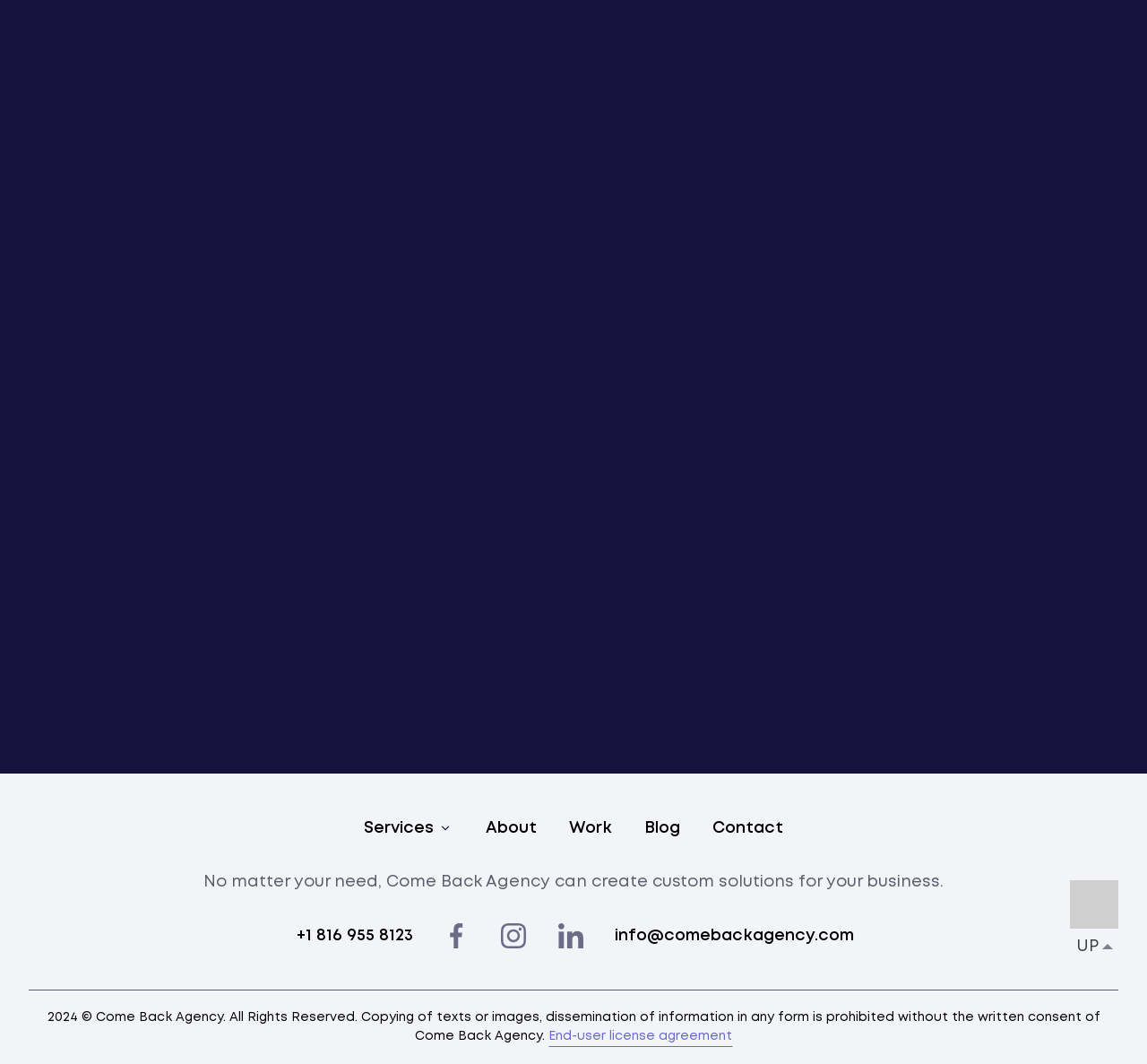Determine the bounding box coordinates of the clickable region to execute the instruction: "Visit our office". The coordinates should be four float numbers between 0 and 1, denoted as [left, top, right, bottom].

[0.438, 0.591, 0.652, 0.626]